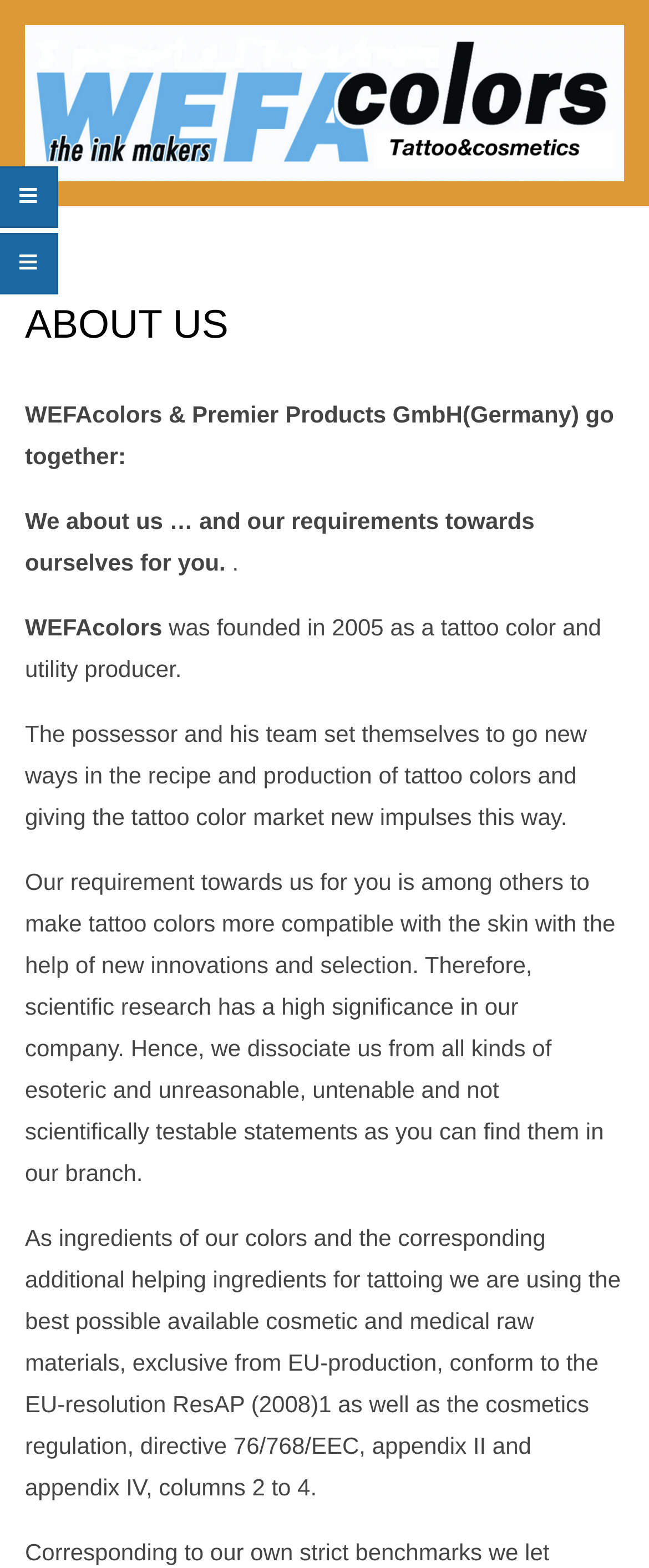Analyze the image and deliver a detailed answer to the question: Where are the raw materials sourced from?

The static text 'exclusive from EU-production' suggests that the raw materials used in the company's products are sourced from EU-production.